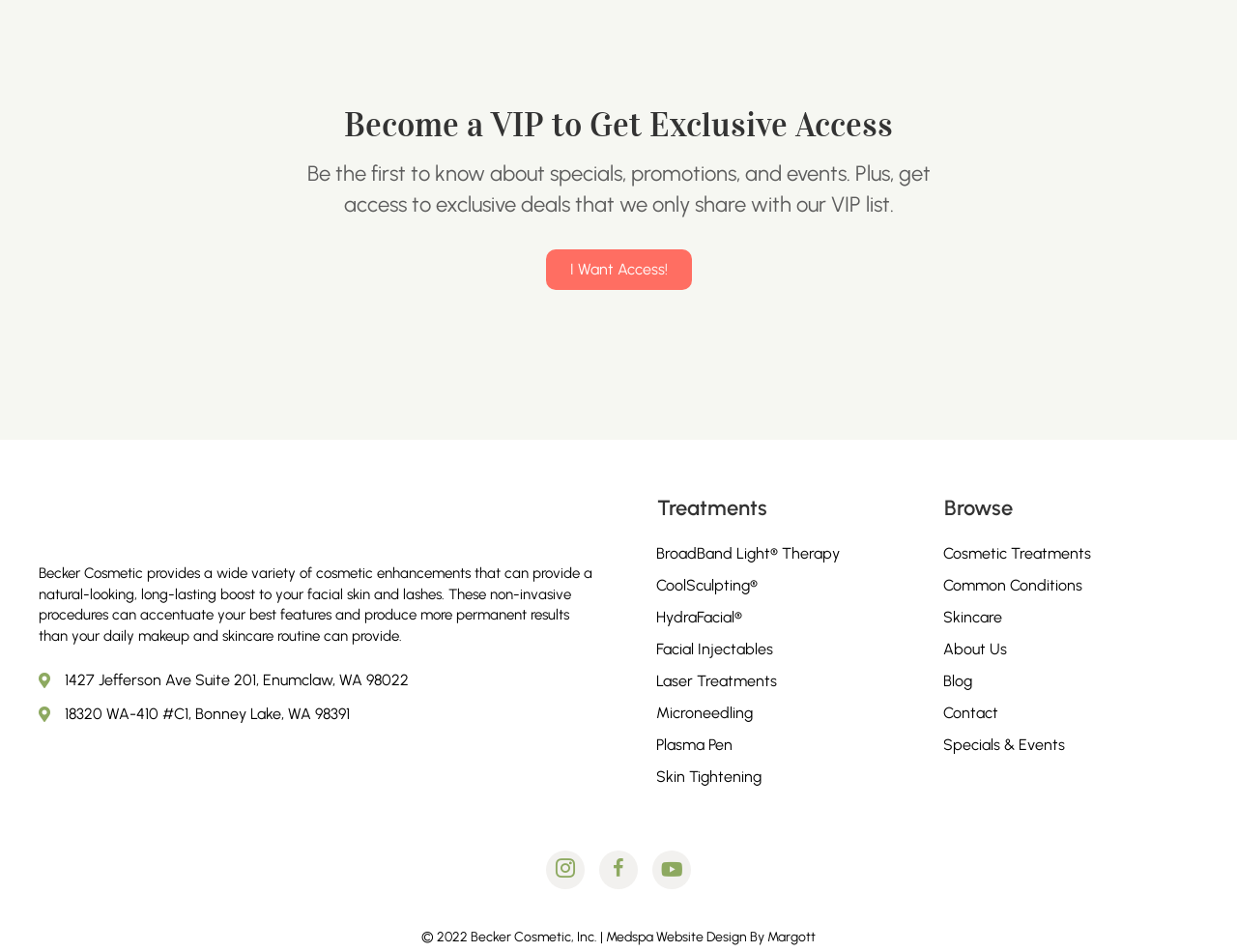What is the address of the Enumclaw location?
Analyze the image and provide a thorough answer to the question.

I found the address by looking at the text '1427 Jefferson Ave Suite 201, Enumclaw, WA 98022' which is listed as one of the locations of the company.